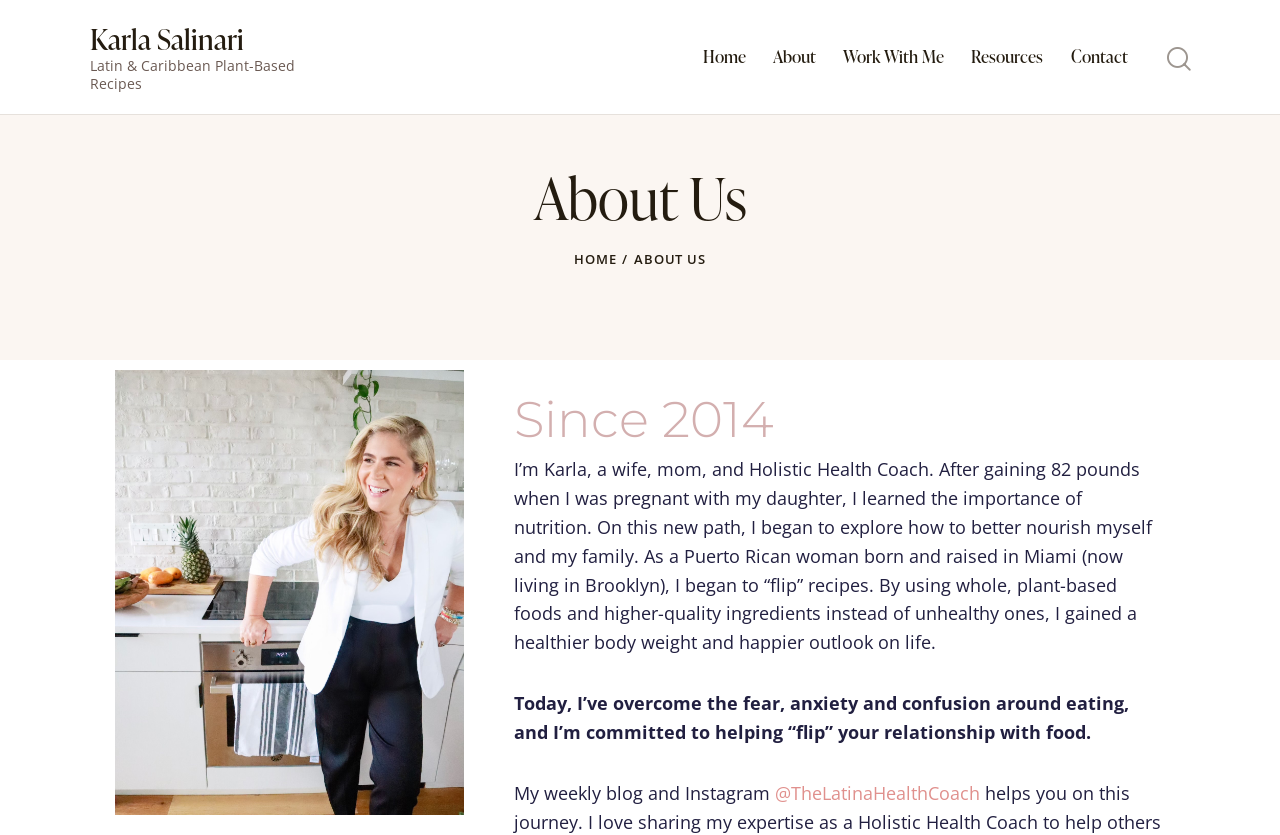Extract the bounding box coordinates of the UI element described by: "Work With Me". The coordinates should include four float numbers ranging from 0 to 1, e.g., [left, top, right, bottom].

[0.648, 0.036, 0.748, 0.1]